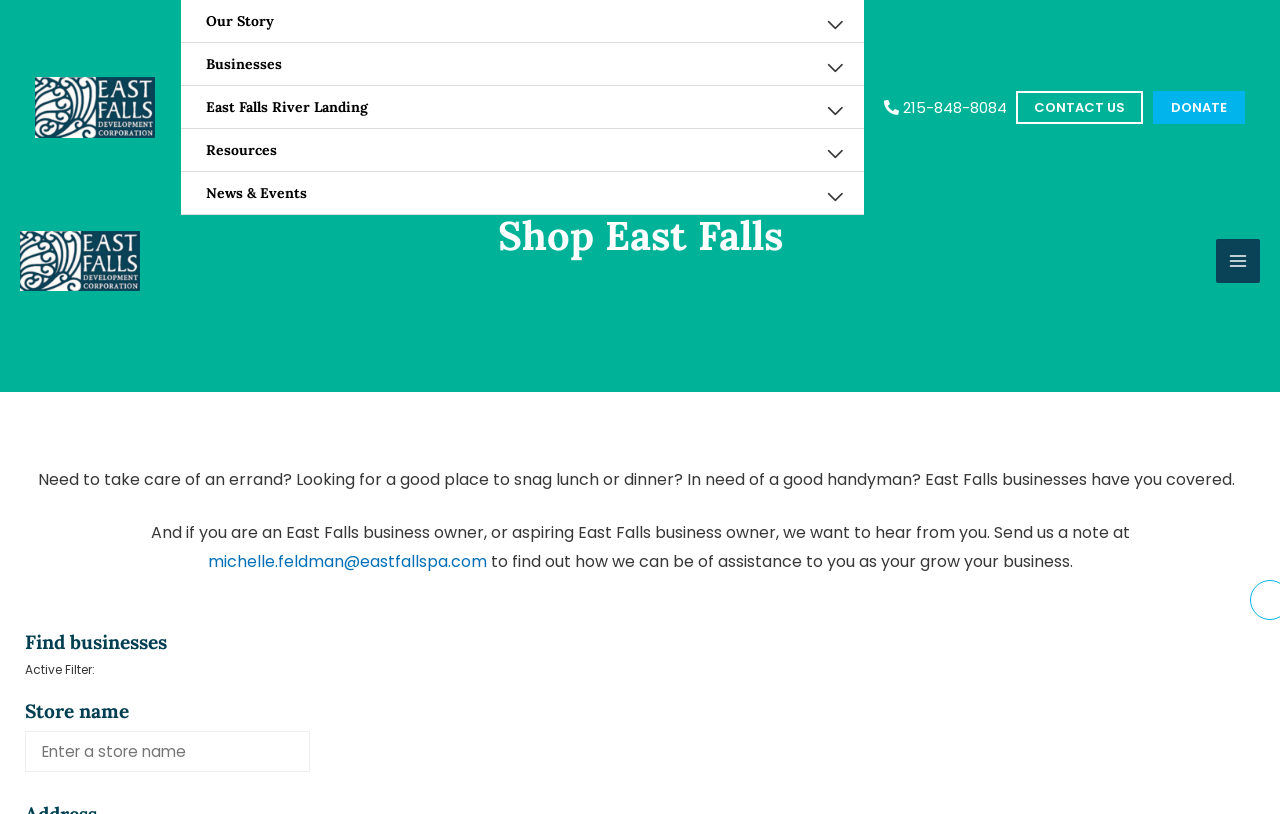Refer to the image and answer the question with as much detail as possible: What is the contact email for business owners?

The contact email for business owners can be found in the 'Shop East Falls' section, where it says 'Send us a note at michelle.feldman@eastfallspa.com to find out how we can be of assistance to you as your grow your business'.